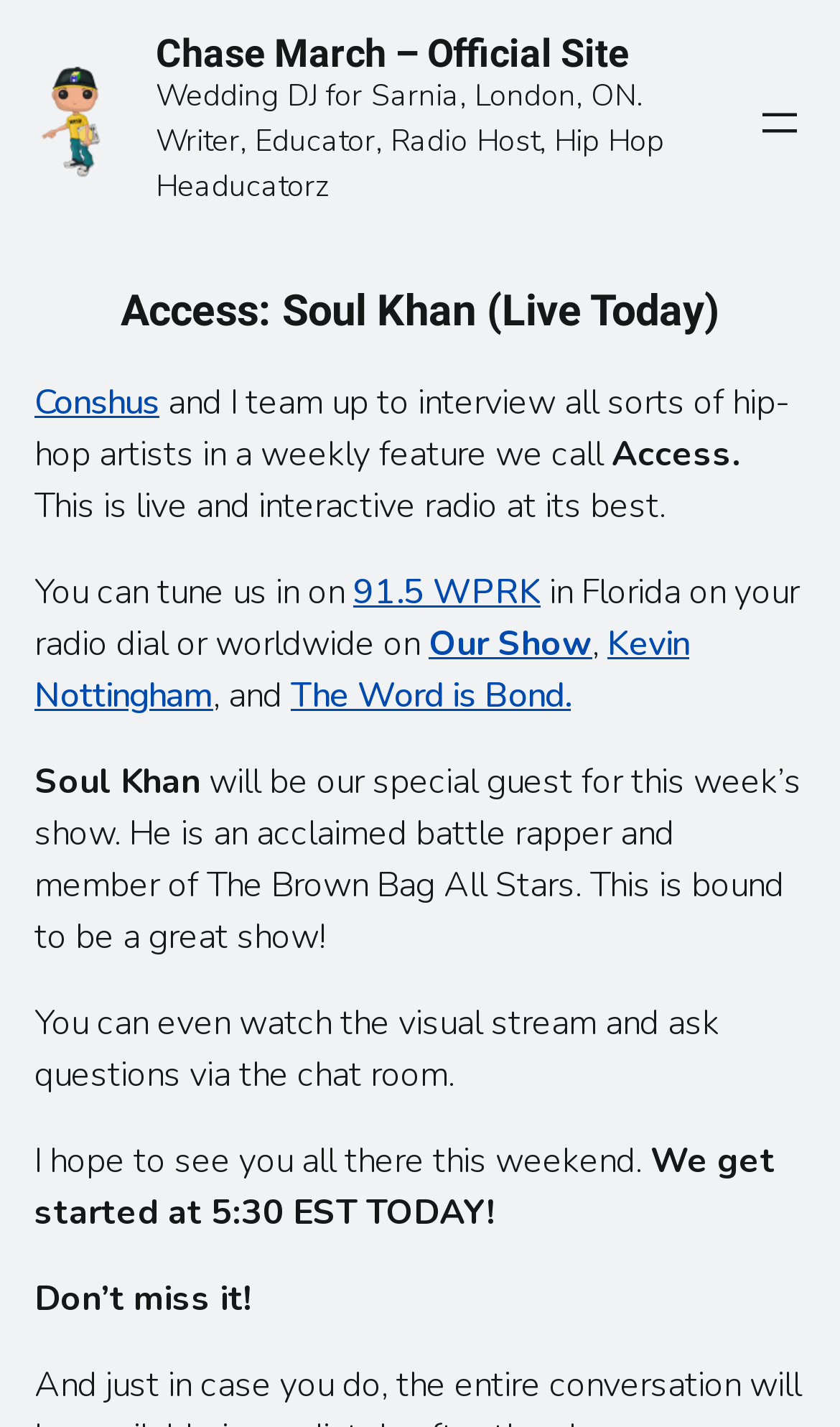Offer a meticulous description of the webpage's structure and content.

The webpage is the official site of Chase March, a wedding DJ, writer, educator, radio host, and hip-hop headucator. At the top left, there is a link and an image with the text "Chase March – Official Site". Below this, there is a heading with the same text. 

To the right of the heading, there is a paragraph of text describing Chase March's profession. 

On the top right, there is a navigation menu with a button to open the menu. Below the navigation menu, there is a heading "Access: Soul Khan (Live Today)". 

Below the heading, there are several paragraphs of text describing a live radio show featuring Soul Khan, an acclaimed battle rapper and member of The Brown Bag All Stars. The text explains that the show is interactive, and viewers can tune in on 91.5 WPRK in Florida or worldwide online. There are also links to the show's website and other related websites. 

Throughout the text, there are mentions of the show's details, including the start time and the ability to watch the visual stream and ask questions via the chat room. The text concludes with an invitation to join the show and a reminder not to miss it.